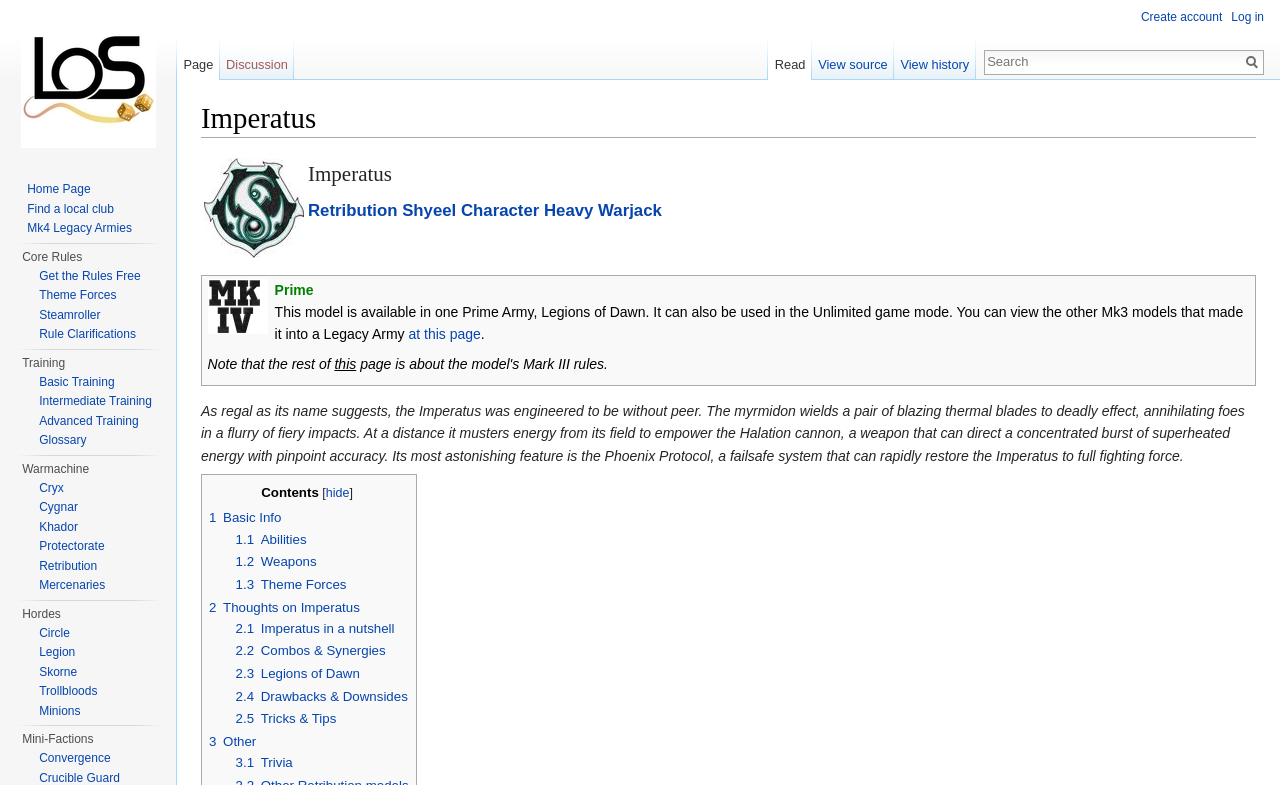Find the bounding box coordinates of the area to click in order to follow the instruction: "Go to the 'Legions of Dawn' page".

[0.184, 0.848, 0.281, 0.867]